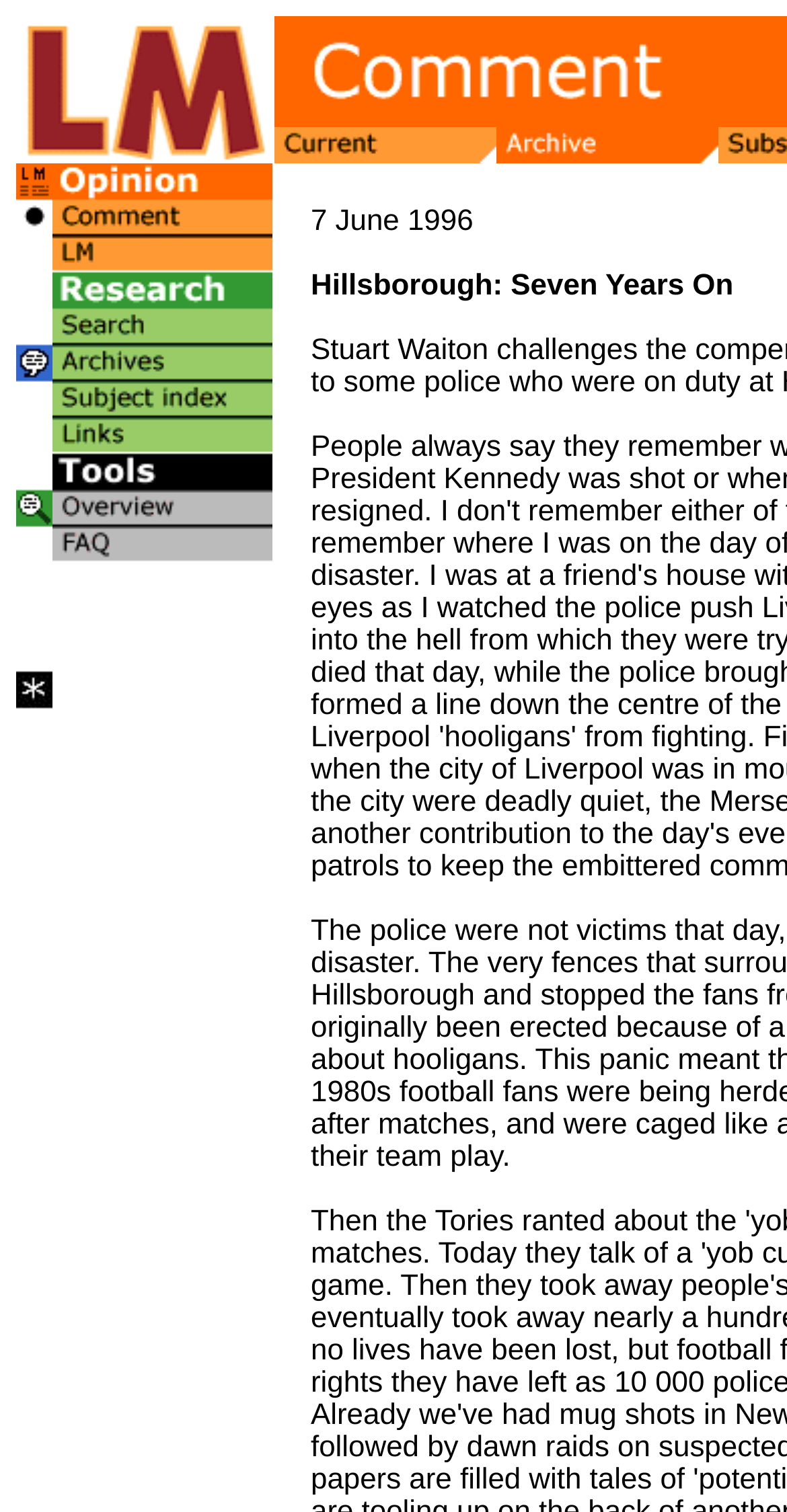Highlight the bounding box of the UI element that corresponds to this description: "alt="Current"".

[0.349, 0.091, 0.631, 0.113]